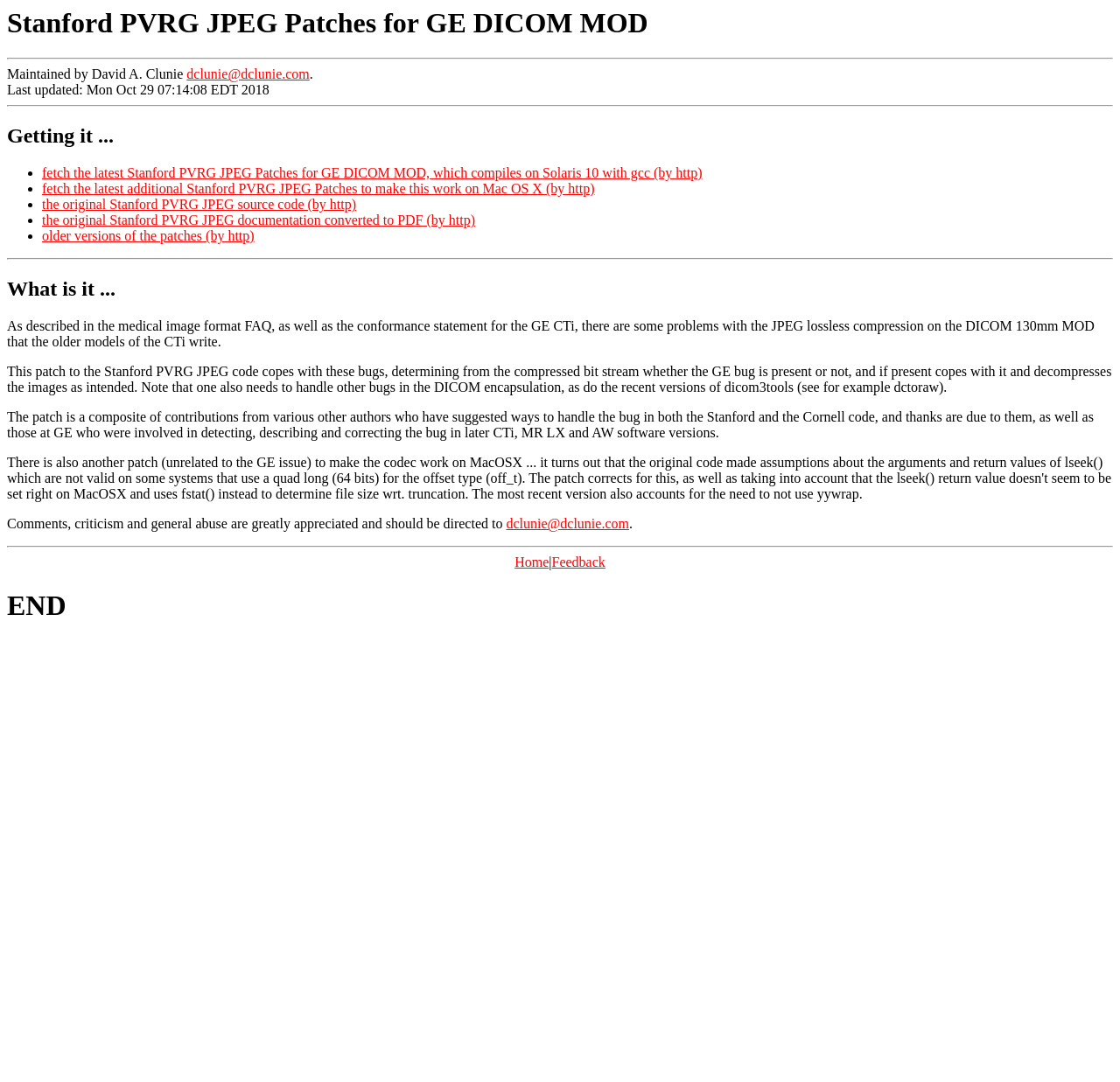Detail the various sections and features present on the webpage.

The webpage is about Stanford PVRG JPEG Patches for GE DICOM MOD, a software patch for medical image compression. At the top, there is a heading with the title "Stanford PVRG JPEG Patches for GE DICOM MOD" followed by a horizontal separator. Below the separator, there is a line of text "Maintained by David A. Clunie" with a link to the maintainer's email address. Next to it, there is a line of text showing the last update date.

Below the second horizontal separator, there is a heading "Getting it..." followed by a list of four links, each with a bullet point, providing different resources related to the patches, such as fetching the latest patches, additional patches for Mac OS X, the original source code, and documentation.

After the third horizontal separator, there is a heading "What is it..." followed by three paragraphs of text explaining the purpose of the patches, which is to cope with bugs in the JPEG lossless compression on the DICOM 130mm MOD written by older models of the GE CTi. The text also mentions that the patch is a composite of contributions from various authors and thanks are due to them.

At the bottom, there is a line of text asking for comments and criticism, with a link to the maintainer's email address. Below it, there is a horizontal separator, followed by a navigation bar with two links, "Home" and "Feedback", separated by a vertical bar. Finally, there is a heading "END" at the very bottom of the page.